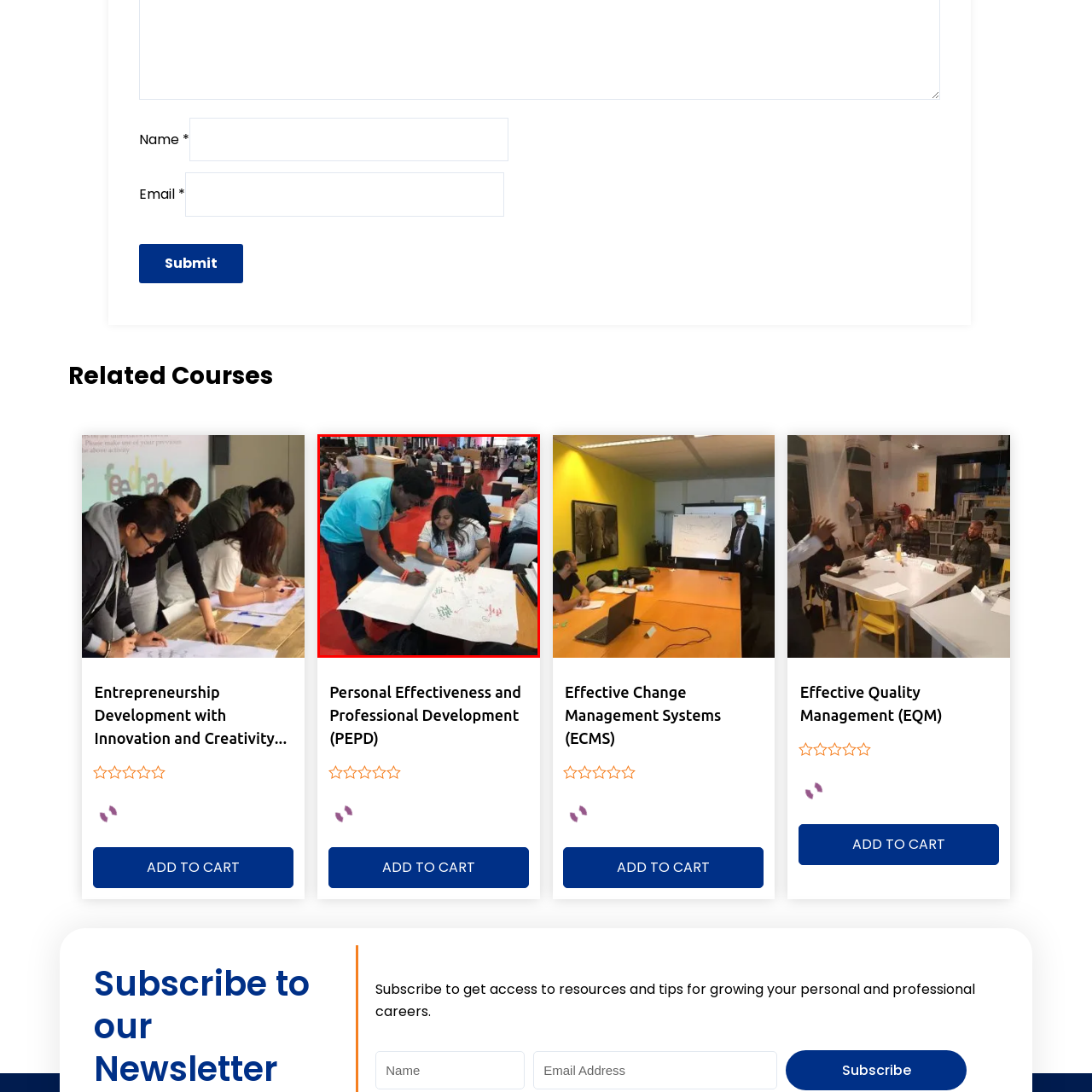Give an in-depth description of the image within the red border.

The image captures a dynamic collaborative learning environment in a bright, bustling space, likely a university or a community center. A young man, wearing a turquoise shirt, leans over a large sheet of paper spread across a table, focused on writing or drawing with a red marker. He gestures animatedly, possibly explaining his thoughts or ideas. Sitting across from him is a young woman, dressed in a white blouse, who appears engaged and thoughtful as she looks at the paper. The background reveals other individuals working at various tables, emphasizing a lively atmosphere of teamwork and creativity. The setting is characterized by a modern design, featuring red flooring and a mix of casual seating arrangements, reinforcing the collaborative spirit of learning and innovation.